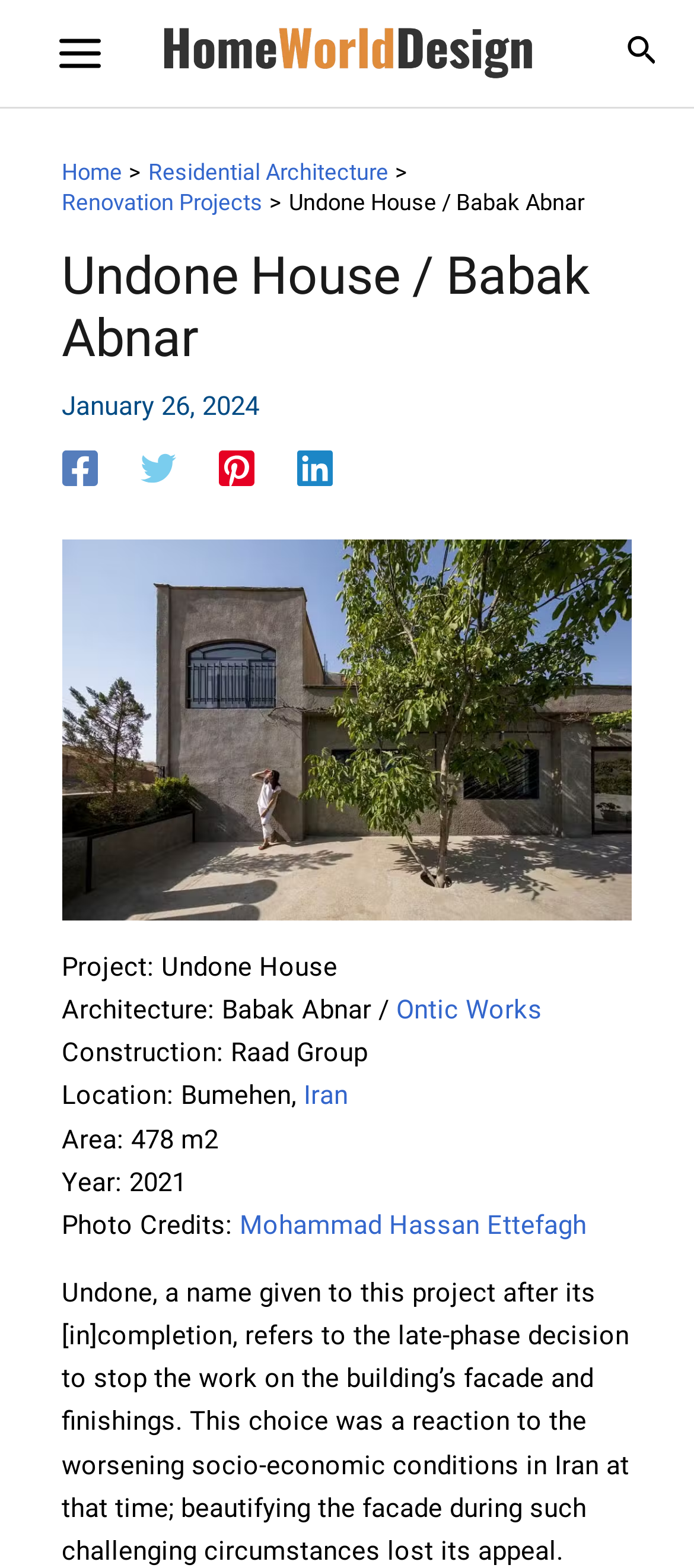Could you find the bounding box coordinates of the clickable area to complete this instruction: "Read more about the project"?

[0.089, 0.607, 0.486, 0.627]